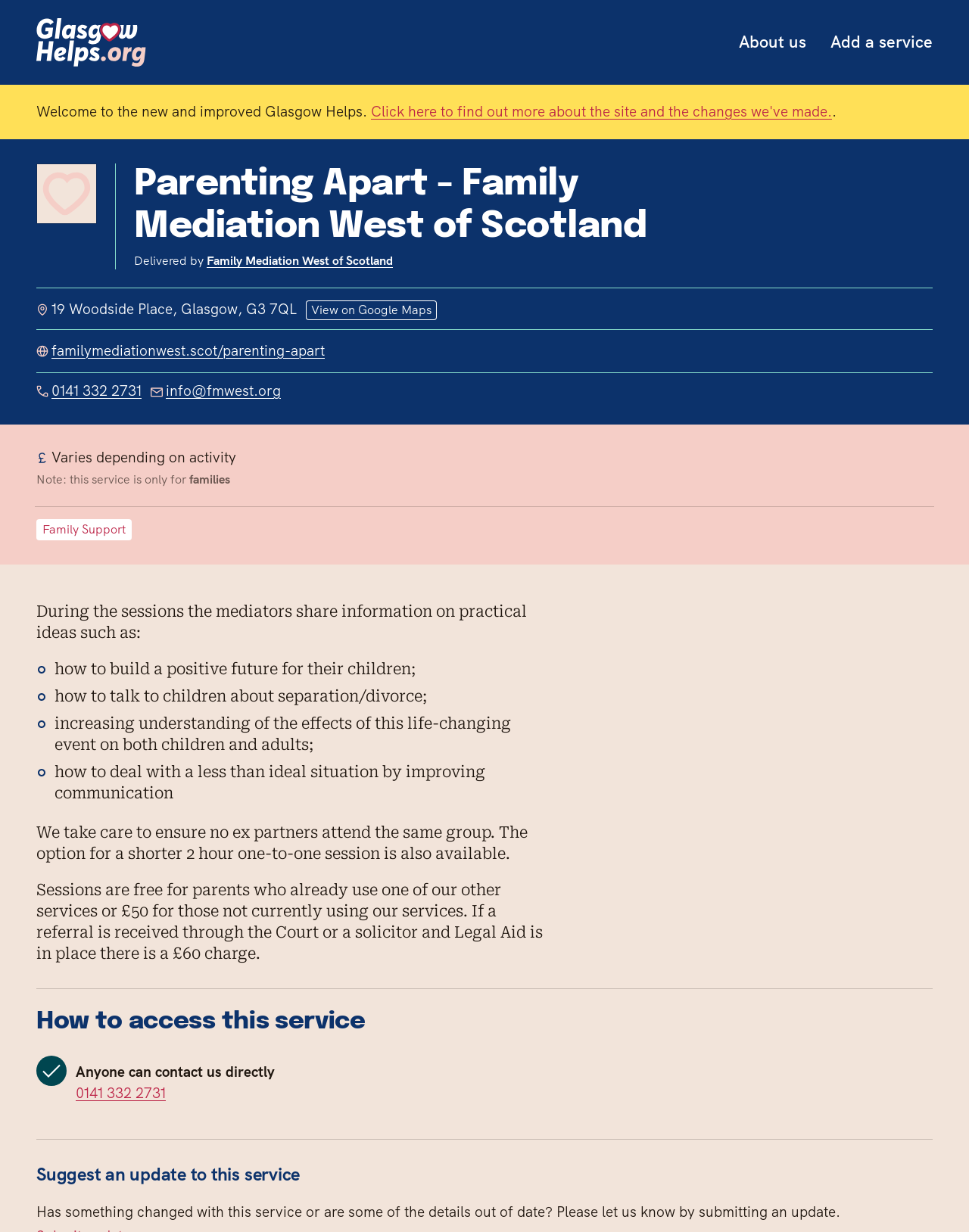Identify and generate the primary title of the webpage.

Parenting Apart - Family Mediation West of Scotland